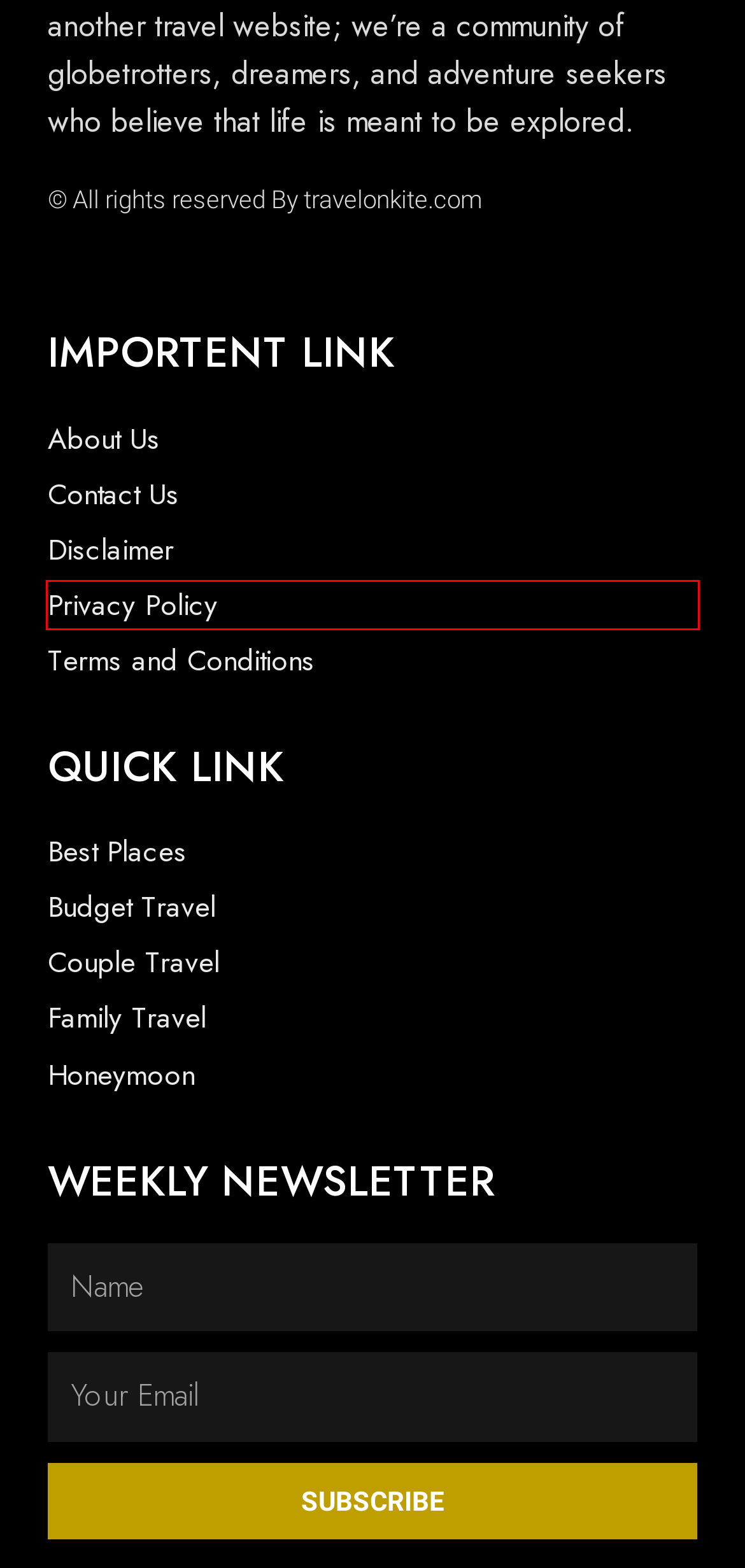Provided is a screenshot of a webpage with a red bounding box around an element. Select the most accurate webpage description for the page that appears after clicking the highlighted element. Here are the candidates:
A. Disclaimer - Travel on Kite
B. Budget Travel - Travel on Kite
C. About Us - Travel on Kite
D. Best Places - Travel on Kite
E. Contact us - Travel on Kite
F. Privacy Policy - Travel on Kite
G. Terms and Conditions - Travel on Kite
H. Honeymoon - Travel on Kite

F